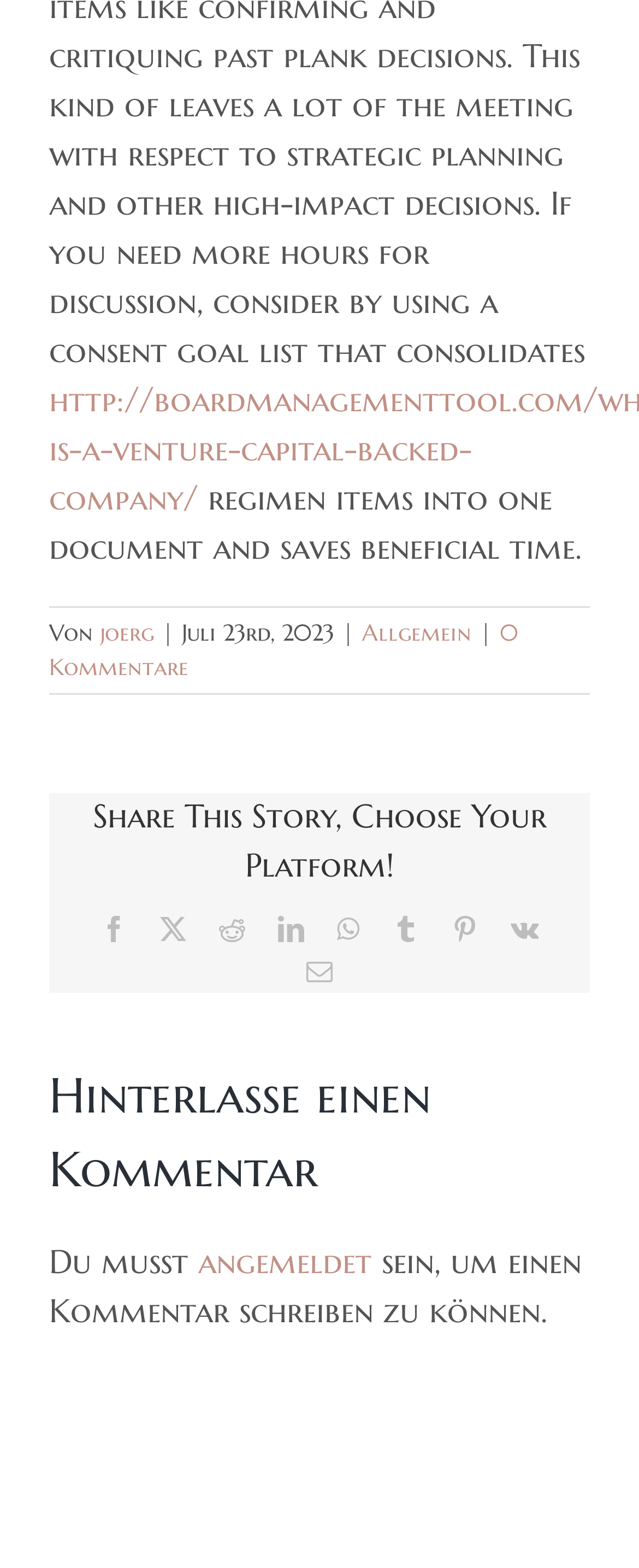What is the date of the post?
Please provide a comprehensive answer based on the details in the screenshot.

I found the date of the post by looking at the text 'Juli 23rd, 2023' which is located near the top of the webpage, below the author's name.